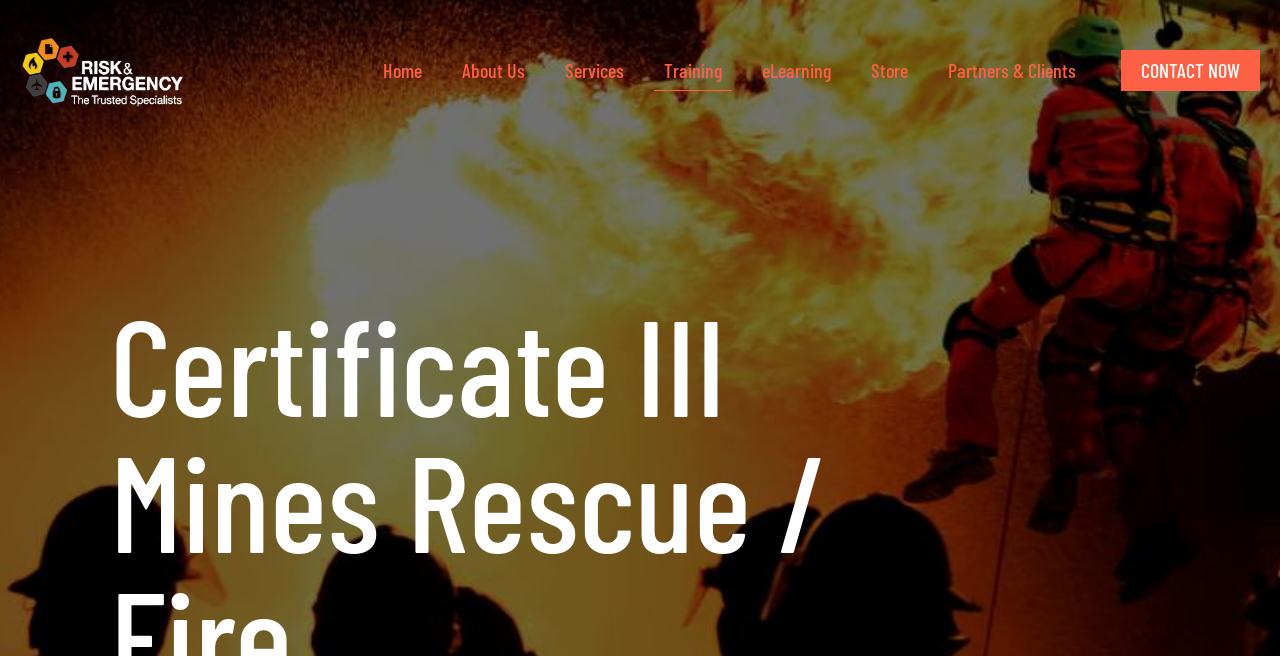Given the element description CONTACT NOW, predict the bounding box coordinates for the UI element in the webpage screenshot. The format should be (top-left x, top-left y, bottom-right x, bottom-right y), and the values should be between 0 and 1.

[0.876, 0.075, 0.984, 0.138]